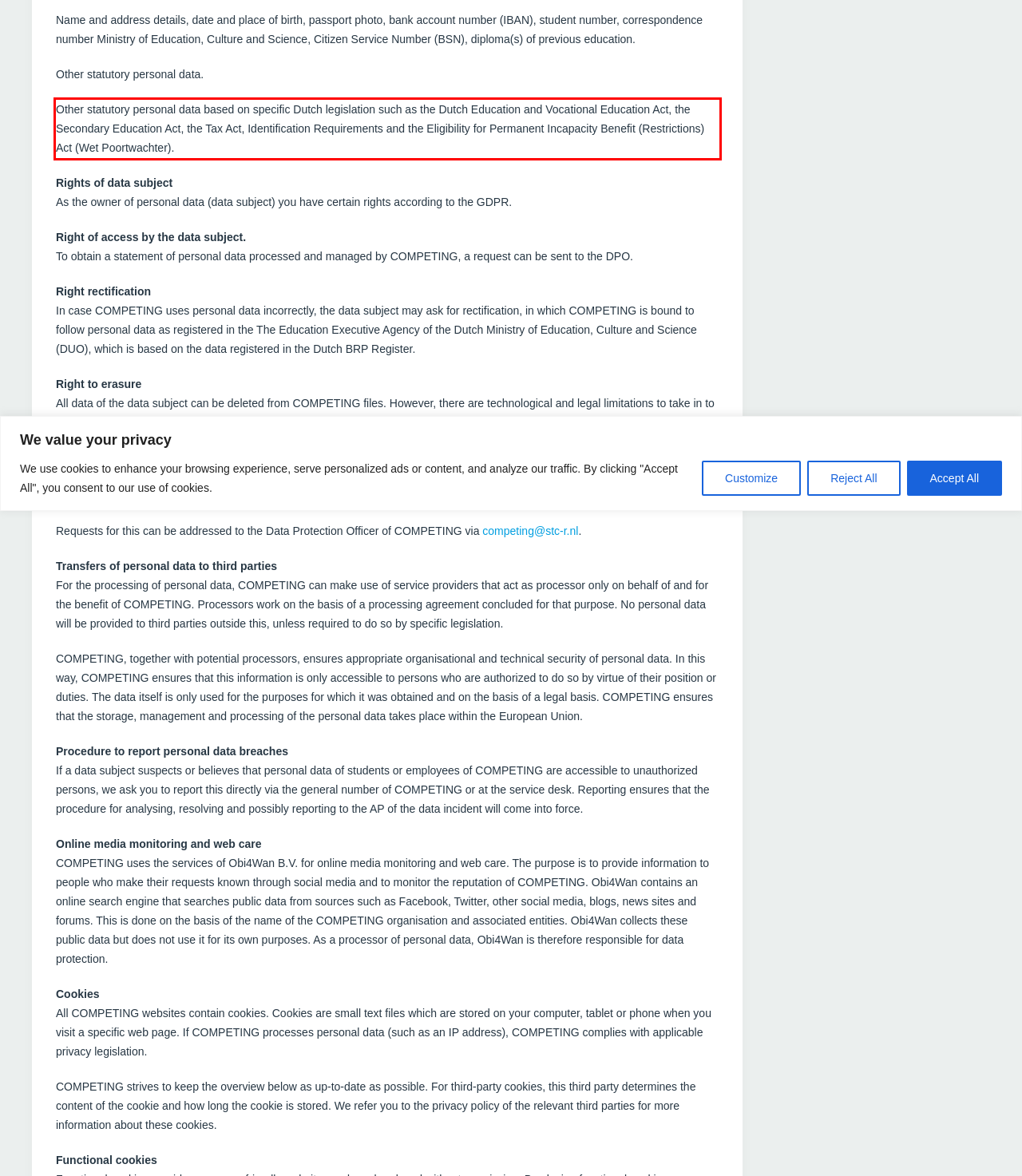Please extract the text content within the red bounding box on the webpage screenshot using OCR.

Other statutory personal data based on specific Dutch legislation such as the Dutch Education and Vocational Education Act, the Secondary Education Act, the Tax Act, Identification Requirements and the Eligibility for Permanent Incapacity Benefit (Restrictions) Act (Wet Poortwachter).